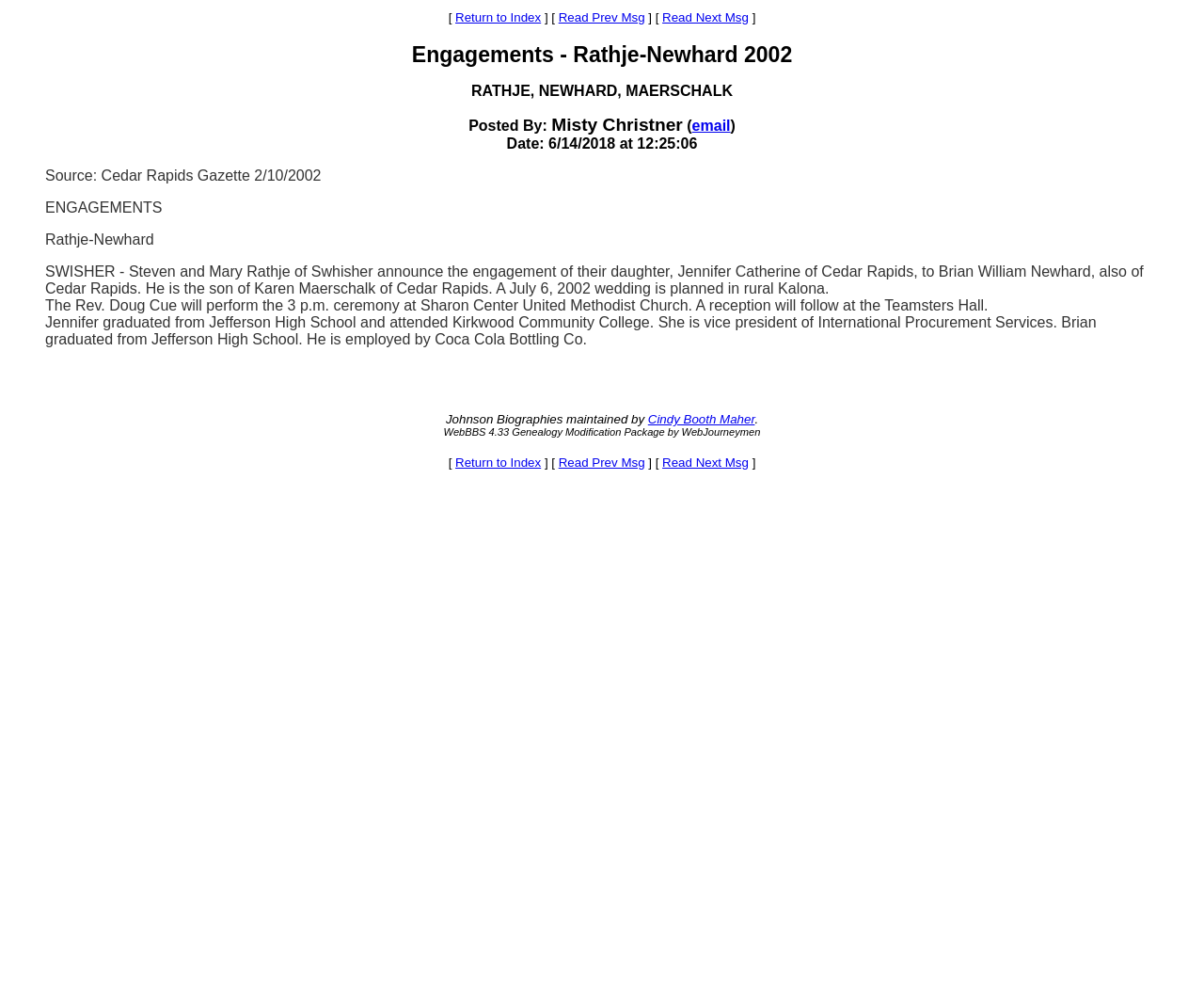Predict the bounding box coordinates of the area that should be clicked to accomplish the following instruction: "Return to Index". The bounding box coordinates should consist of four float numbers between 0 and 1, i.e., [left, top, right, bottom].

[0.378, 0.46, 0.449, 0.474]